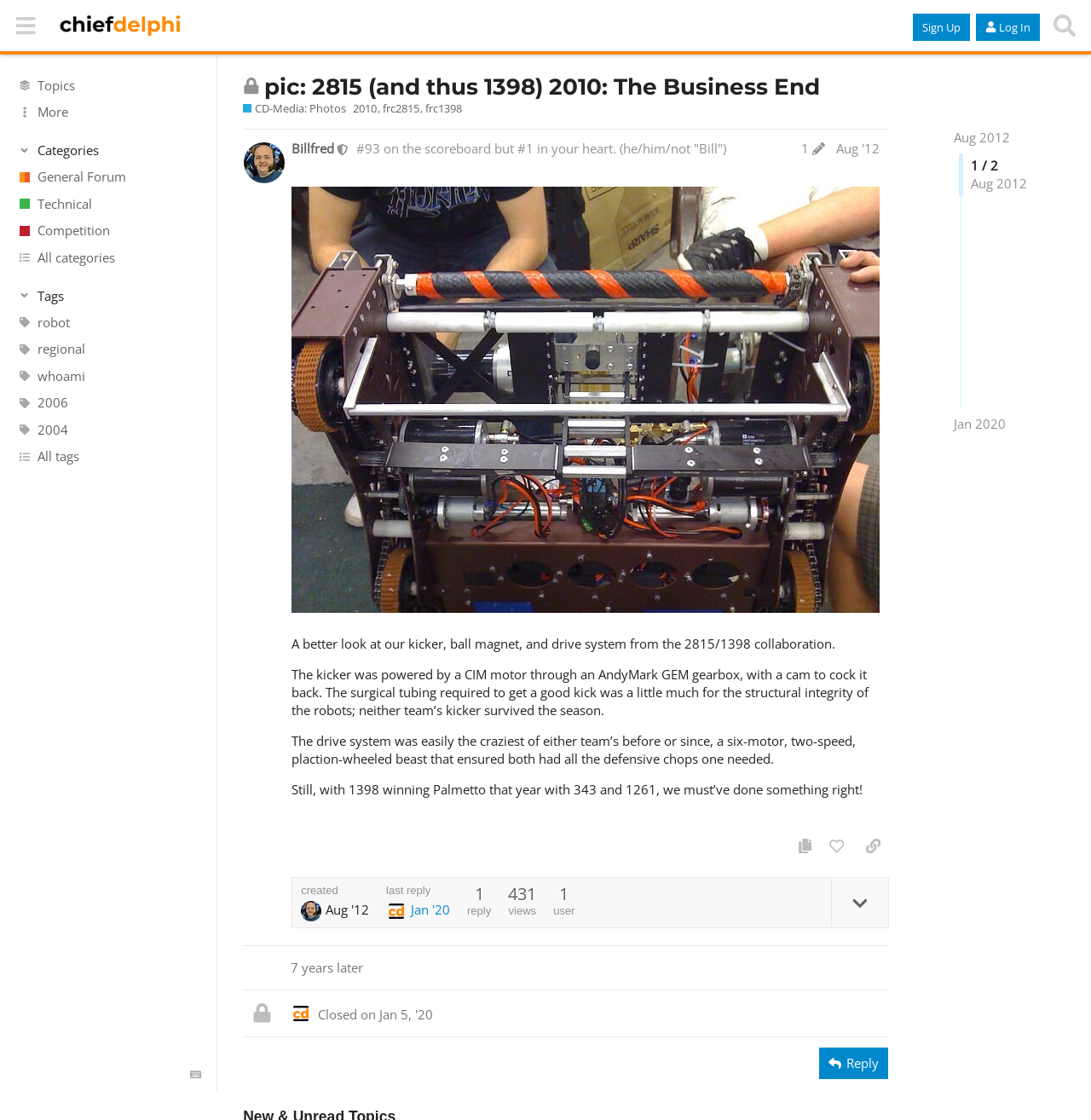Identify and provide the bounding box for the element described by: "parent_node: Jan '20".

[0.354, 0.805, 0.377, 0.82]